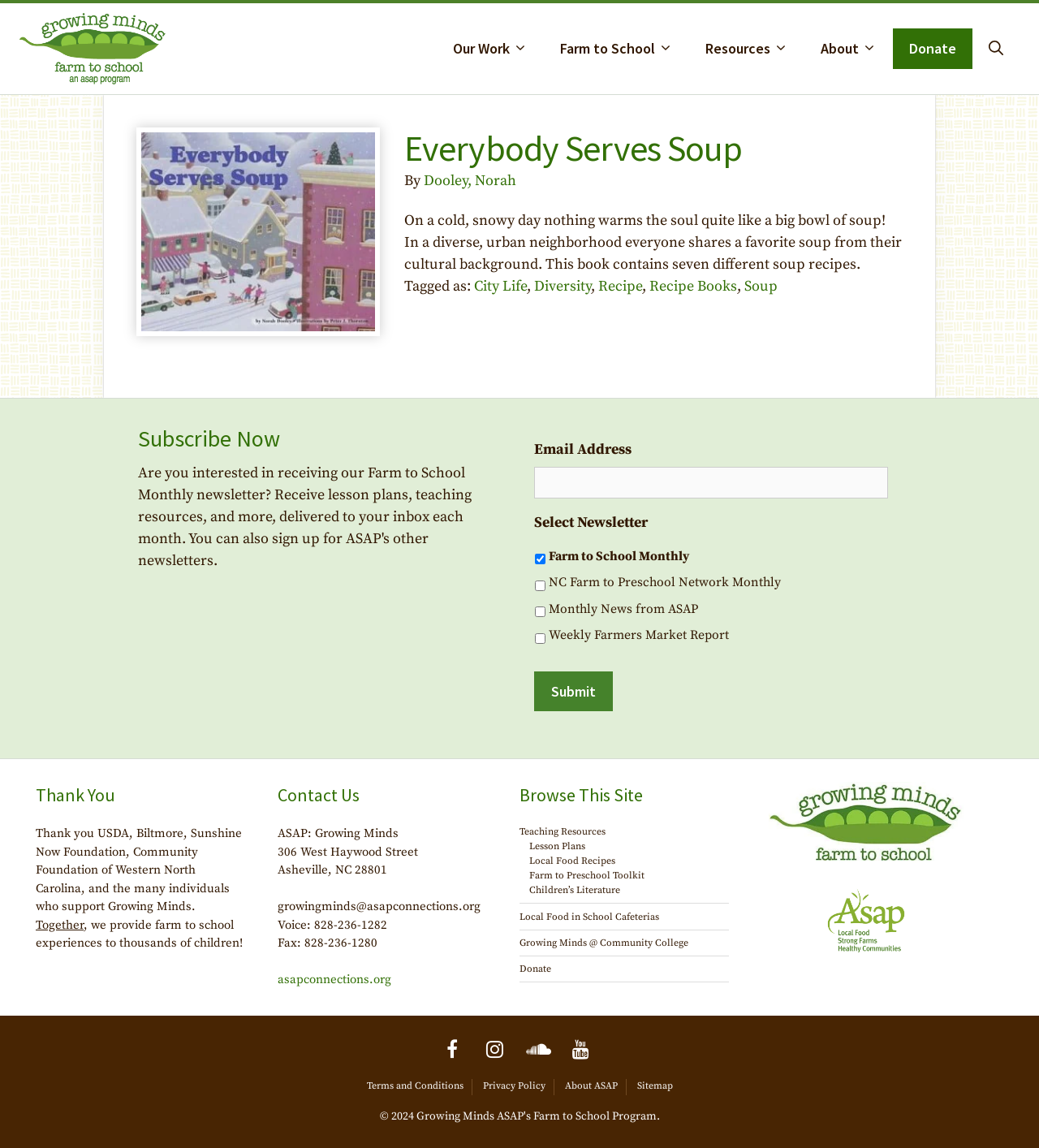Please identify the bounding box coordinates of the element I need to click to follow this instruction: "Read about 'Everybody Serves Soup'".

[0.131, 0.111, 0.869, 0.148]